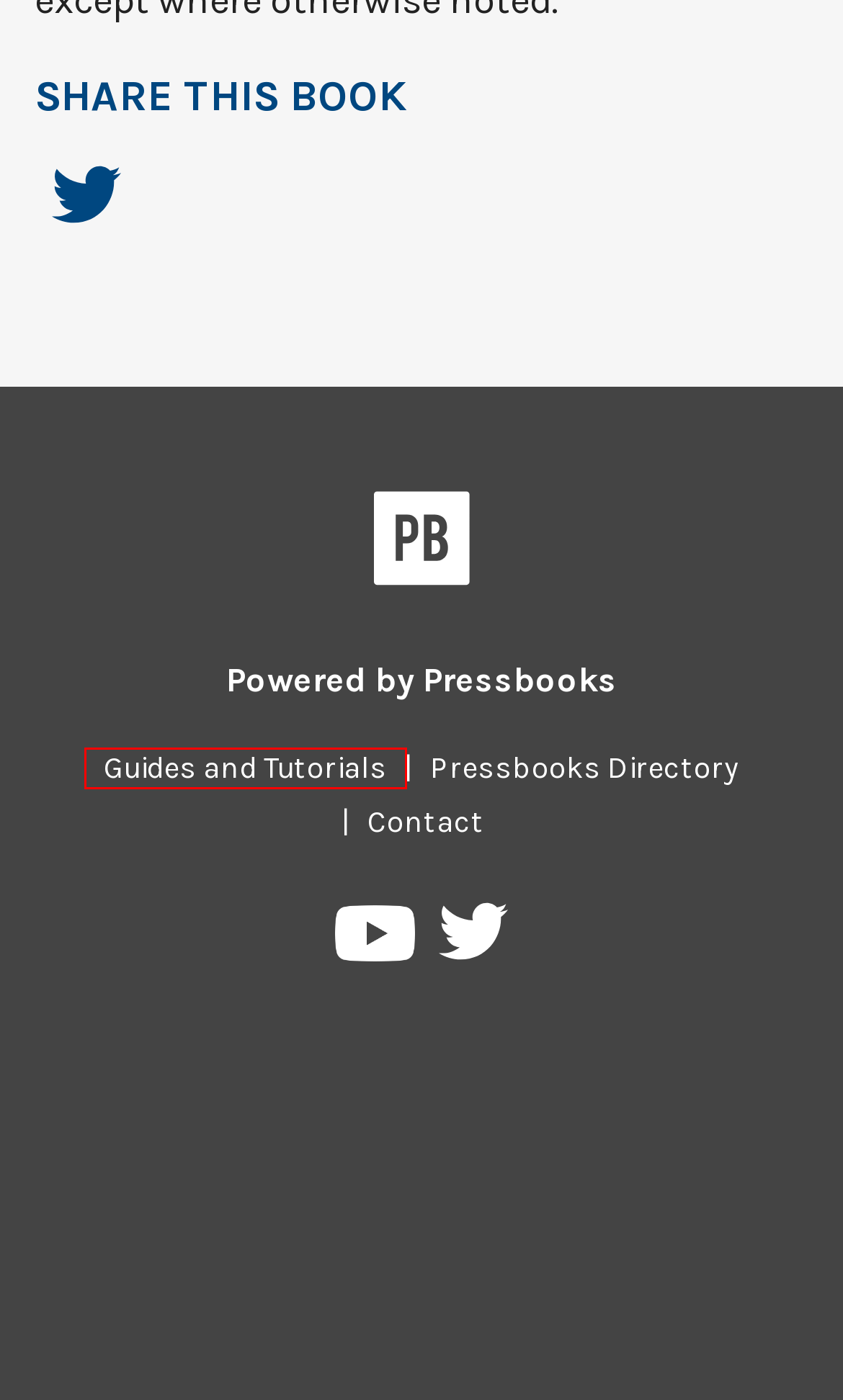Analyze the given webpage screenshot and identify the UI element within the red bounding box. Select the webpage description that best matches what you expect the new webpage to look like after clicking the element. Here are the candidates:
A. Pressbooks | The open book creation platform.
B. Support guides | Pressbooks
C. Pressbooks Directory
D. NSCC Libraries Pressbooks – Customize, Adapt and Share Open Educational Resources
E. Walmart Inc. (NYSE:WMT) | Analysis of Profitability Ratios
F. Mastering Strategic Management: NSCC Edition – Simple Book Publishing
G. Focused Cost Leadership and Focused Differentiation – Mastering Strategic Management: NSCC Edition
H. Adapt open textbooks with Pressbooks

B